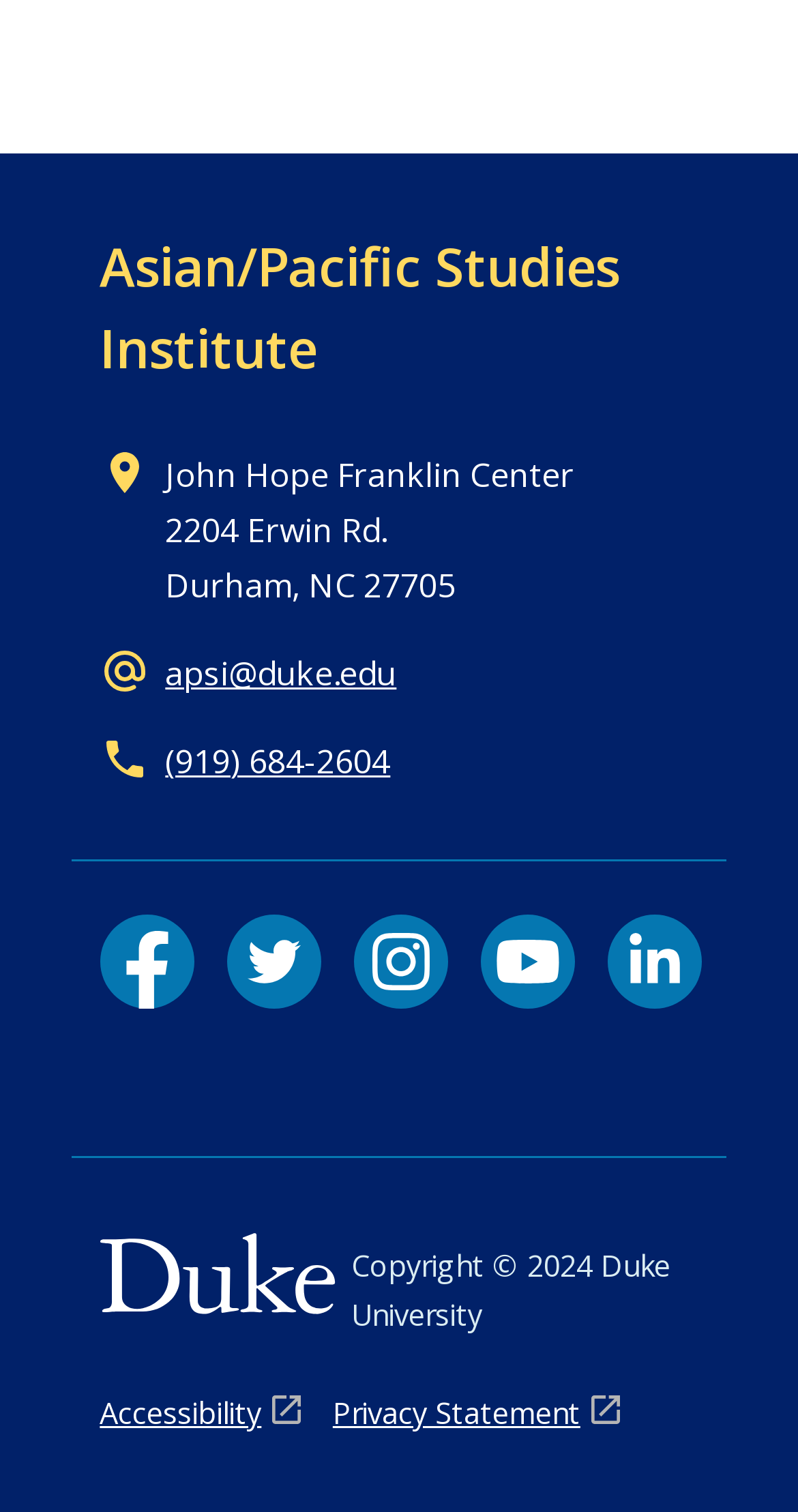Please identify the bounding box coordinates of the area I need to click to accomplish the following instruction: "visit the Asian/Pacific Studies Institute website".

[0.125, 0.152, 0.776, 0.255]